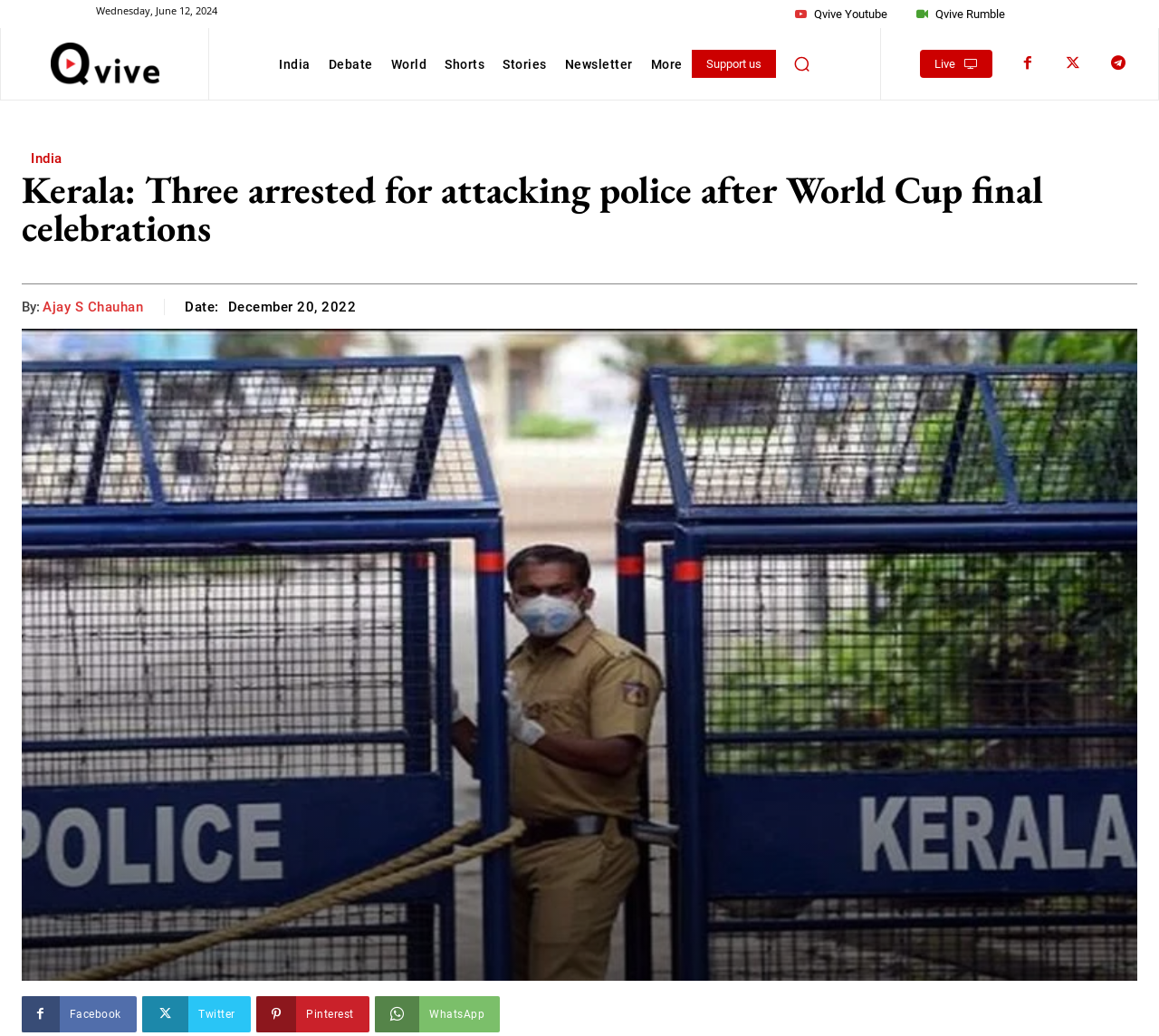Identify and provide the text of the main header on the webpage.

Kerala: Three arrested for attacking police after World Cup final celebrations